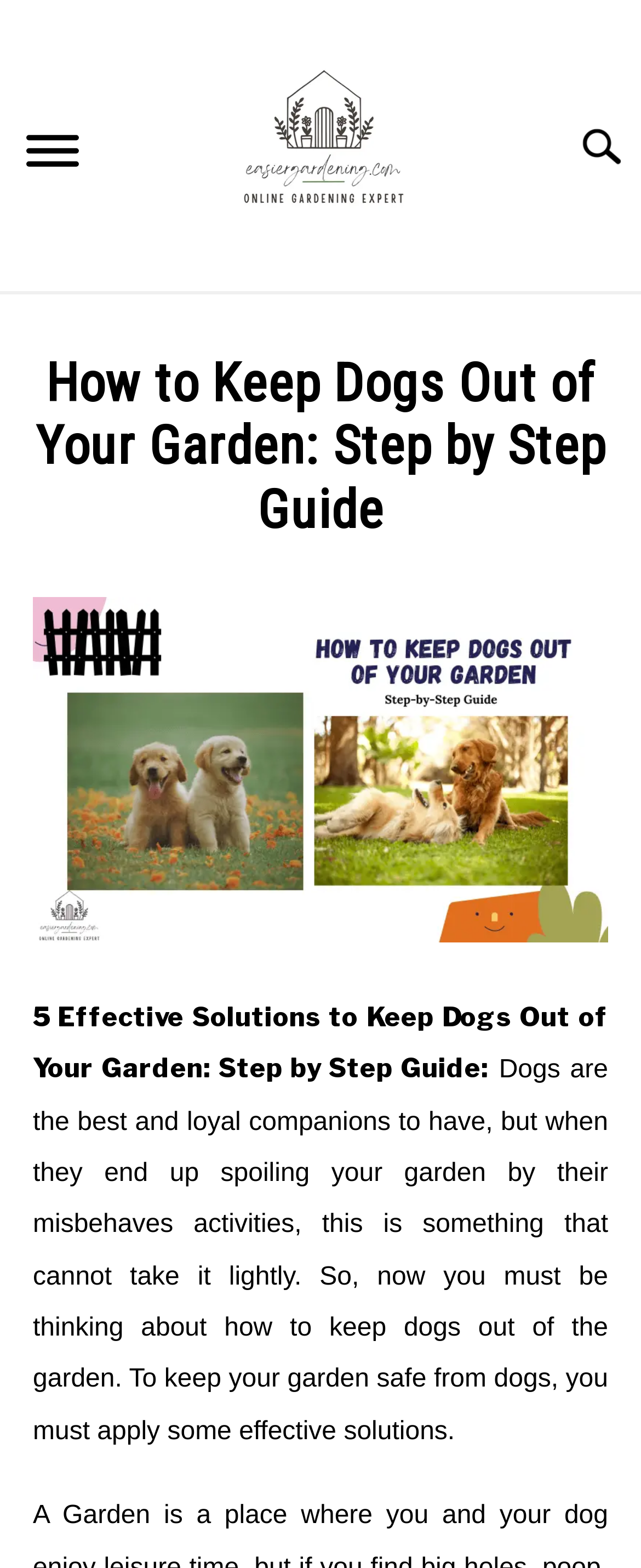What is the purpose of the webpage?
Based on the screenshot, provide your answer in one word or phrase.

To provide a step-by-step guide to keep dogs out of the garden